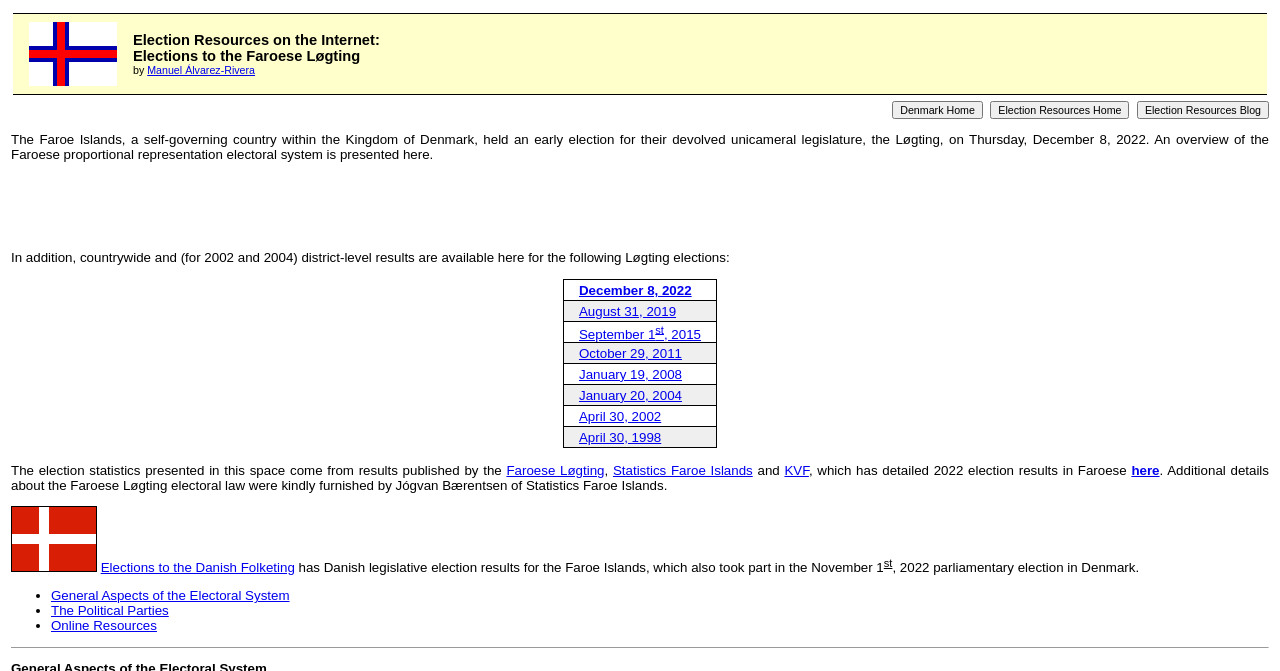What is the date of the early election for the Løgting mentioned on the webpage?
Carefully analyze the image and provide a thorough answer to the question.

The question asks for the date of the early election for the Løgting mentioned on the webpage. According to the webpage, 'The Faroe Islands, a self-governing country within the Kingdom of Denmark, held an early election for their devolved unicameral legislature, the Løgting, on Thursday, December 8, 2022.' Therefore, the answer is December 8, 2022.